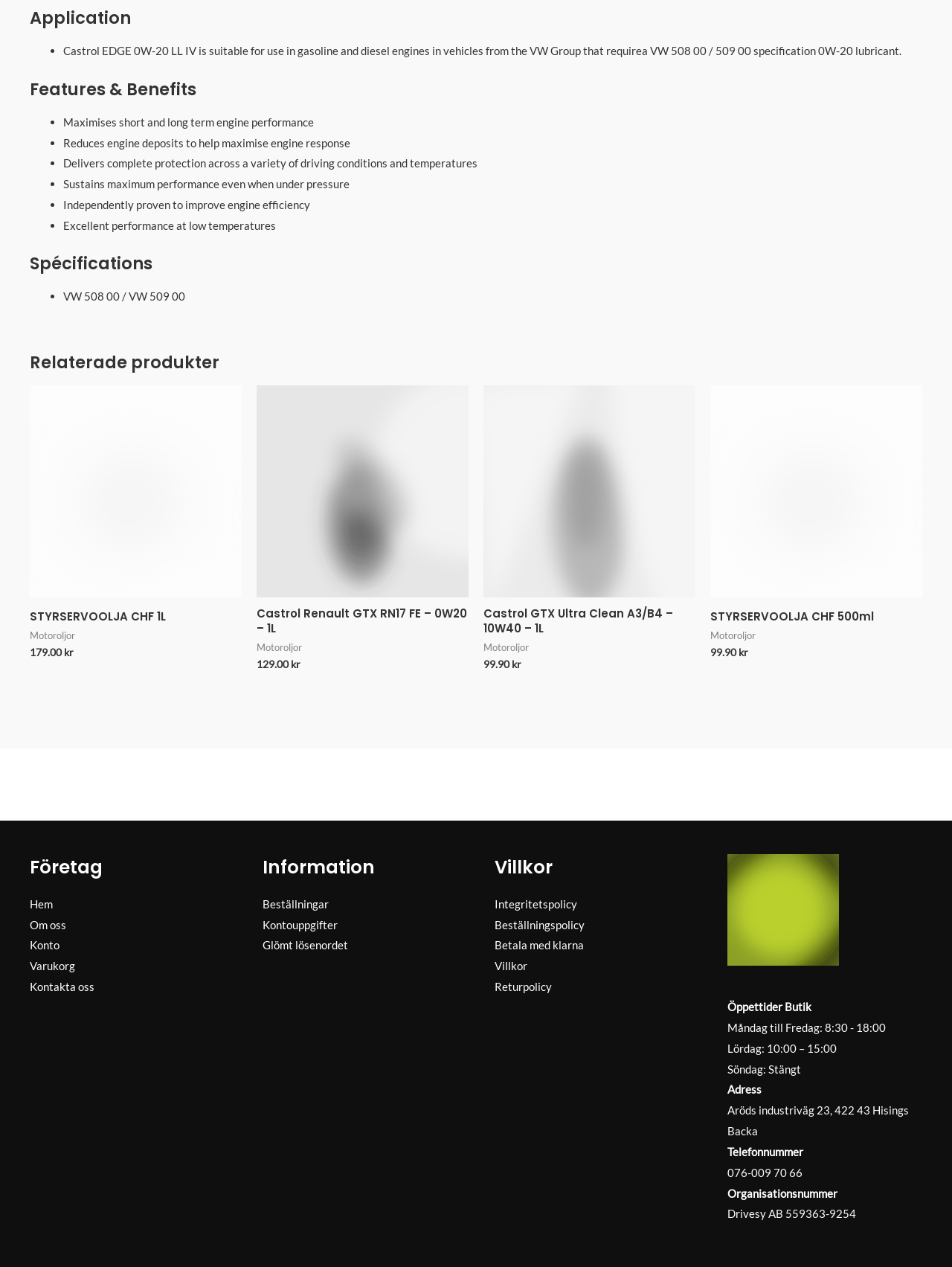Determine the bounding box coordinates (top-left x, top-left y, bottom-right x, bottom-right y) of the UI element described in the following text: Integritetspolicy

[0.52, 0.708, 0.606, 0.719]